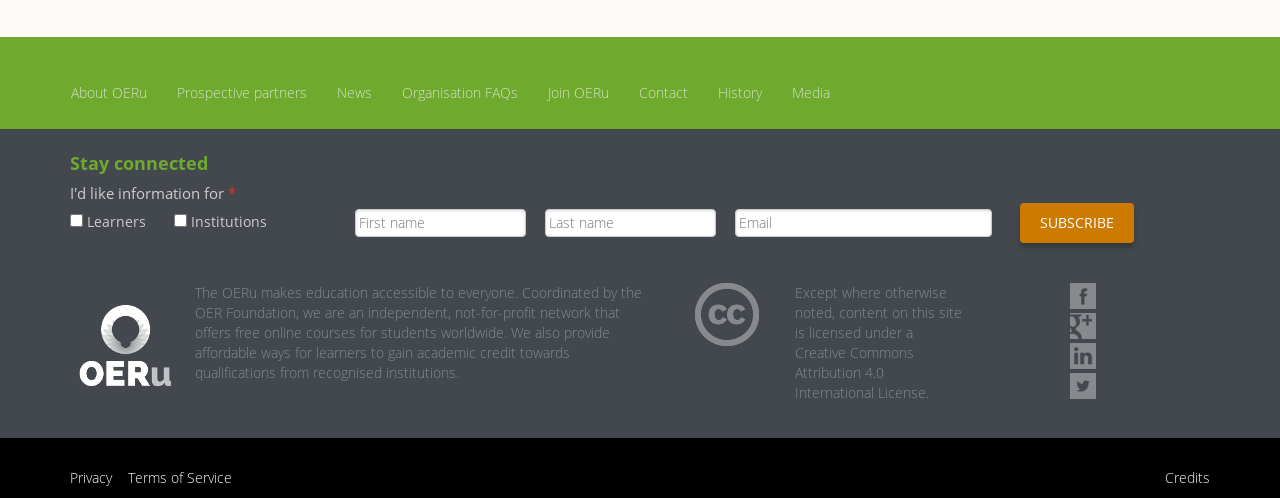Respond to the question below with a single word or phrase: What is the name of the organization?

OERu